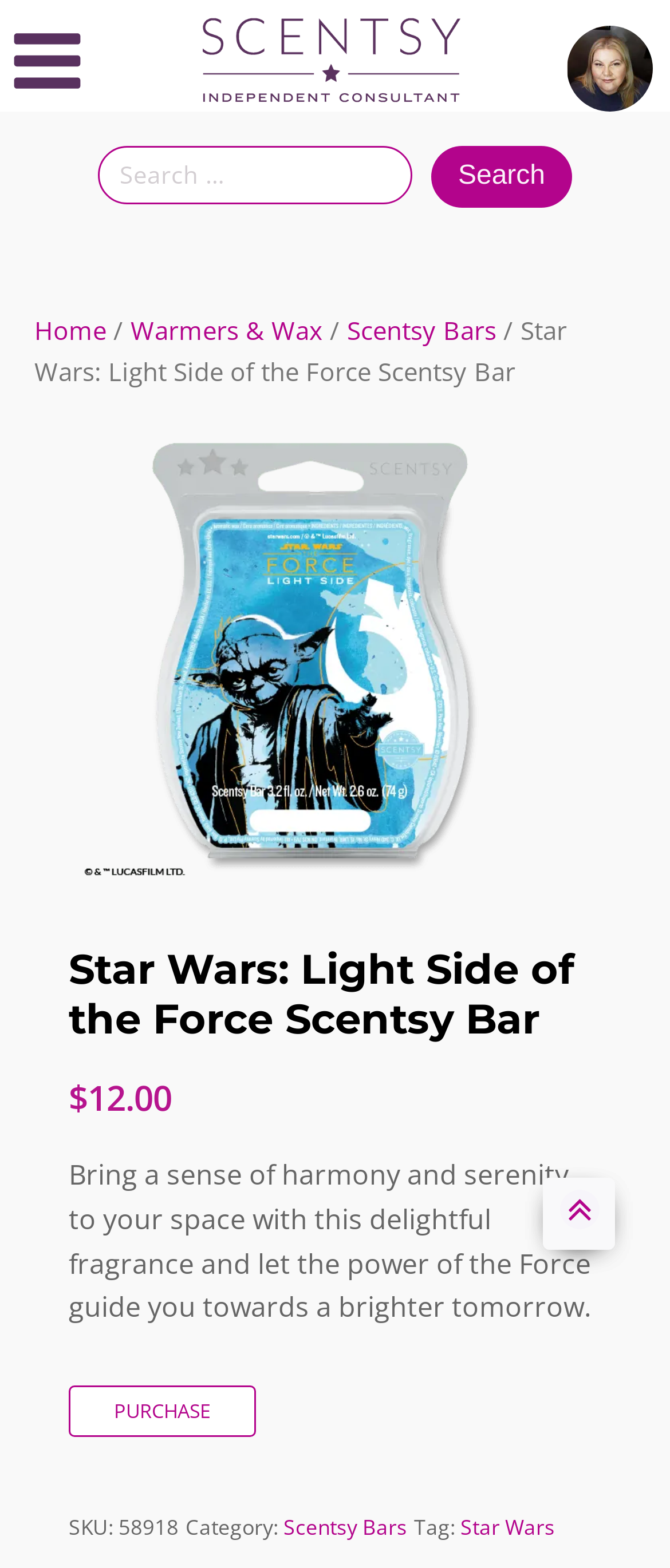Please locate the bounding box coordinates of the element's region that needs to be clicked to follow the instruction: "View the category of Scentsy Bars". The bounding box coordinates should be provided as four float numbers between 0 and 1, i.e., [left, top, right, bottom].

[0.423, 0.965, 0.608, 0.983]